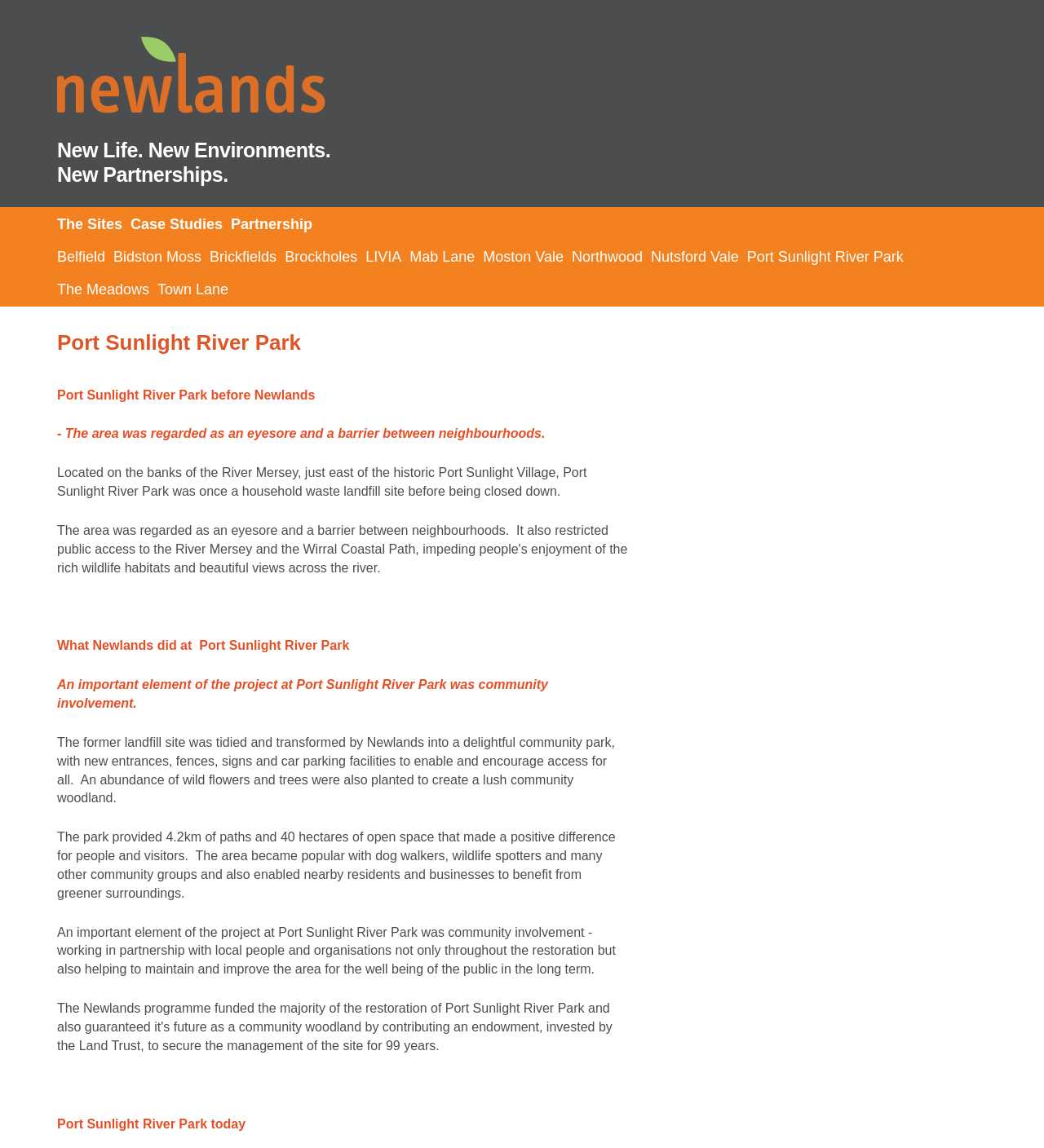Determine the bounding box coordinates for the area that needs to be clicked to fulfill this task: "visit the partnership page". The coordinates must be given as four float numbers between 0 and 1, i.e., [left, top, right, bottom].

[0.221, 0.181, 0.307, 0.21]